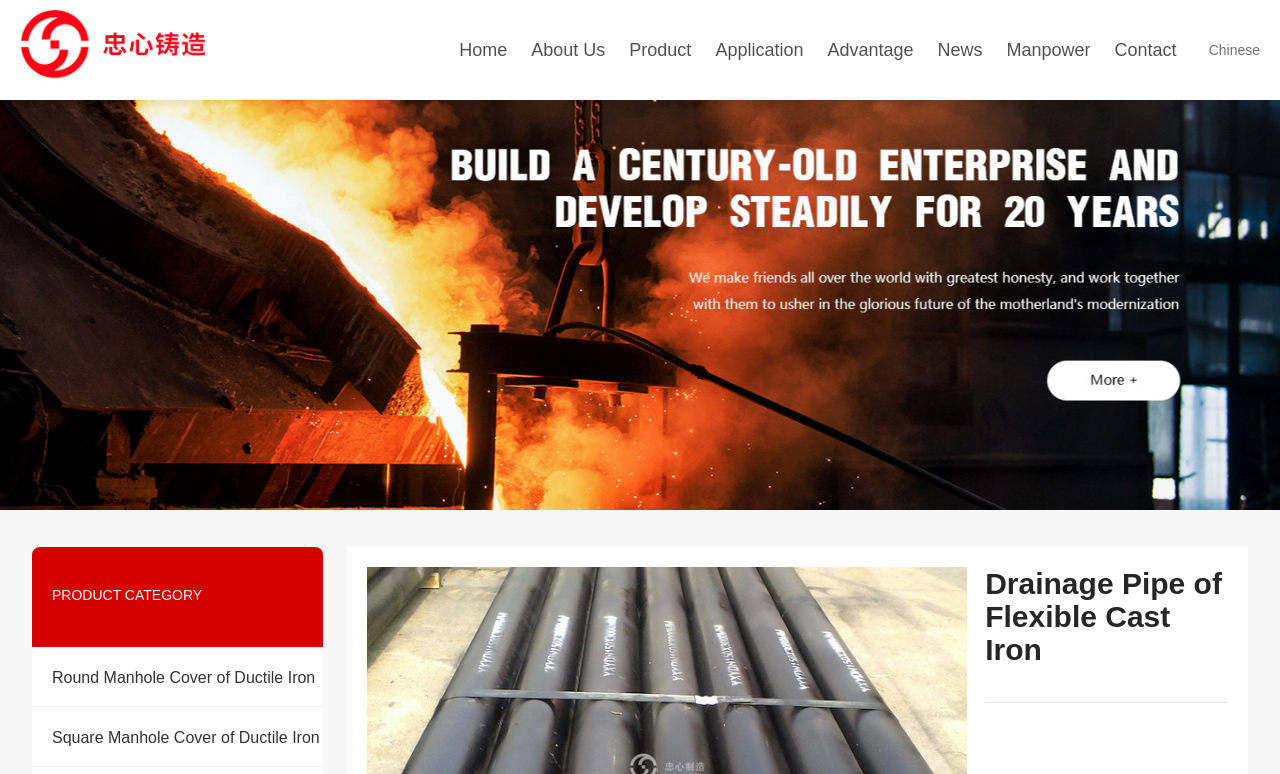How many main sections are there on the webpage?
Answer the question with a single word or phrase, referring to the image.

9